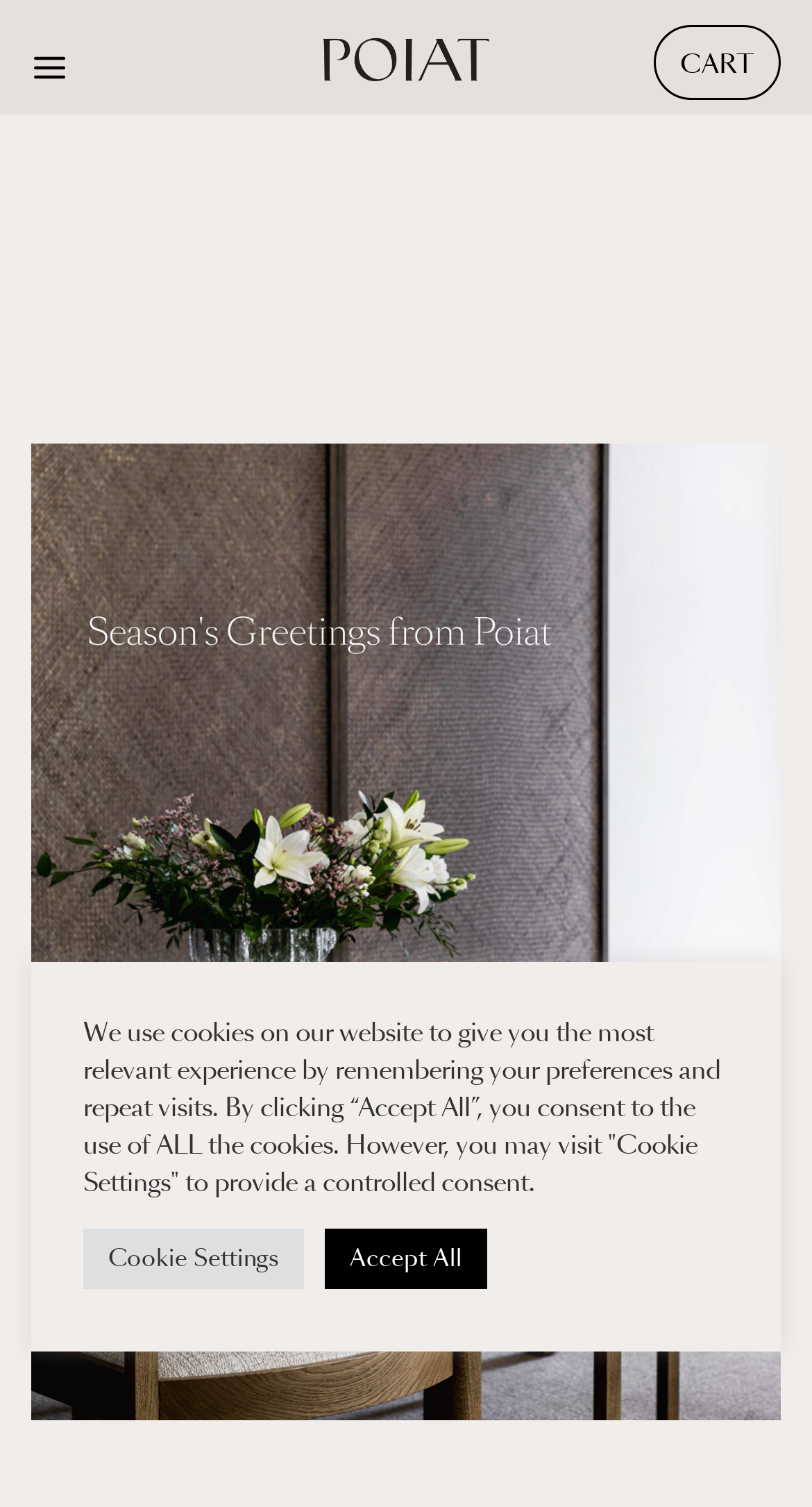Describe the entire webpage, focusing on both content and design.

The webpage appears to be a seasonal greeting page from Poiat, a furniture company. At the top, there is a logo of Poiat, which is an image linked to the company's main page, positioned almost centrally at the top of the page. 

Below the logo, there are three main navigation links: "Resources" on the left, "CART" on the right, and "Go to top" at the bottom right corner of the page. 

The main content of the page is a message about cookies used on the website. This message is positioned in the middle of the page and takes up a significant amount of space. The message explains that the website uses cookies to provide a personalized experience and offers options to either accept all cookies or customize cookie settings. 

There are two buttons below the message: "Cookie Settings" on the left and "Accept All" on the right, allowing users to choose their cookie preferences.